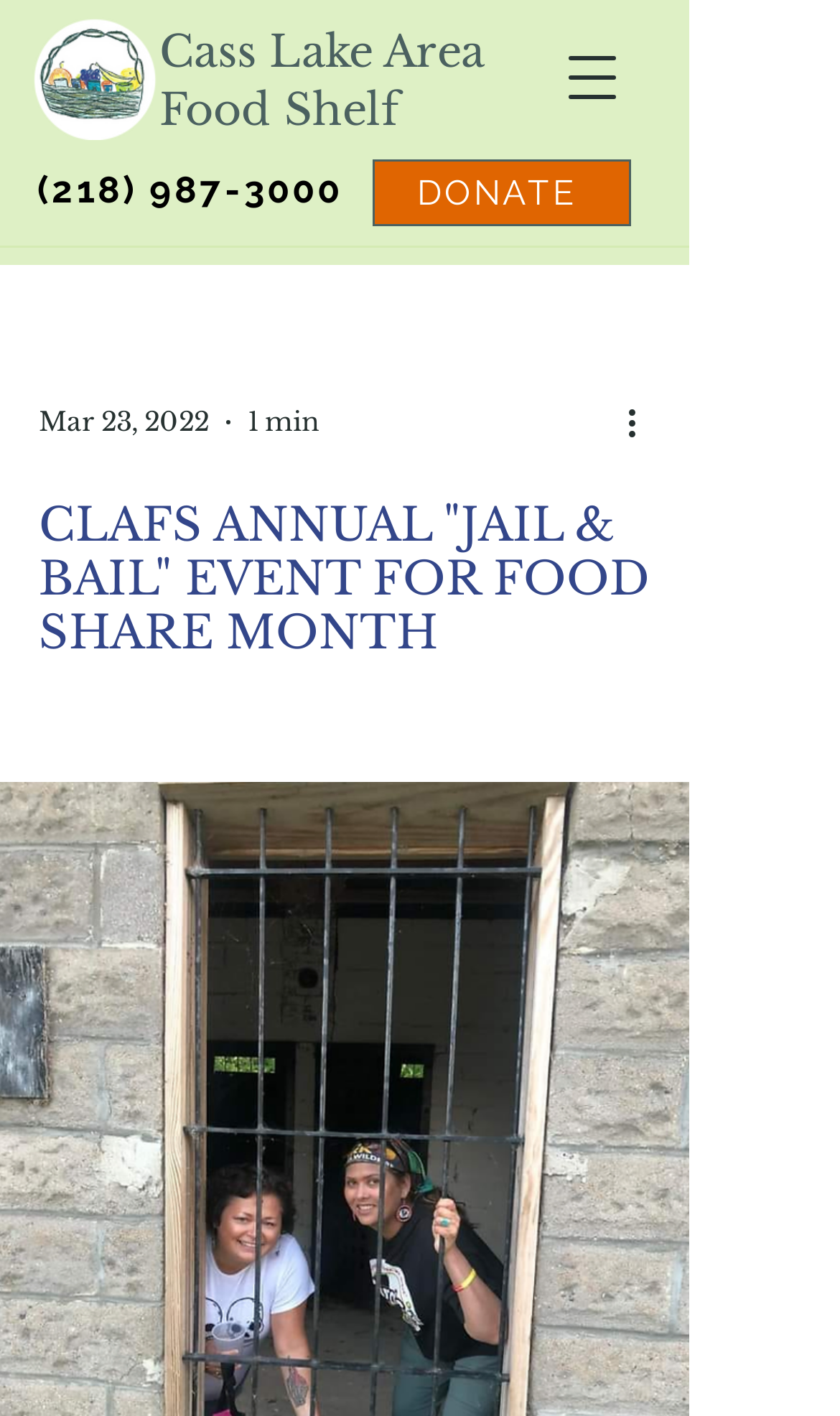Answer the following inquiry with a single word or phrase:
What is the phone number to contact?

(218) 987-3000